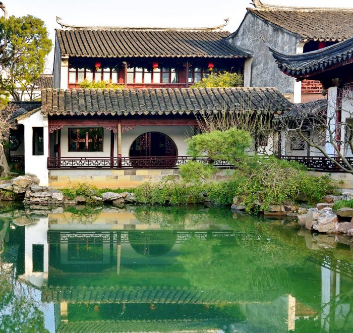What atmosphere is created by the lush greenery and rocks?
Based on the image content, provide your answer in one word or a short phrase.

Peaceful